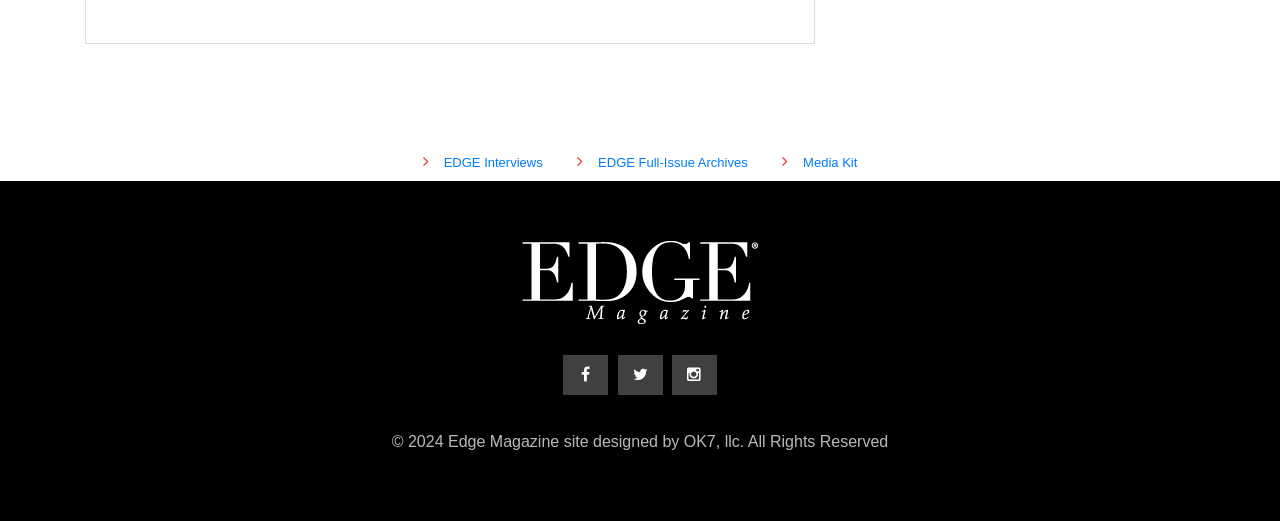How many social media links are there?
Refer to the image and provide a concise answer in one word or phrase.

3